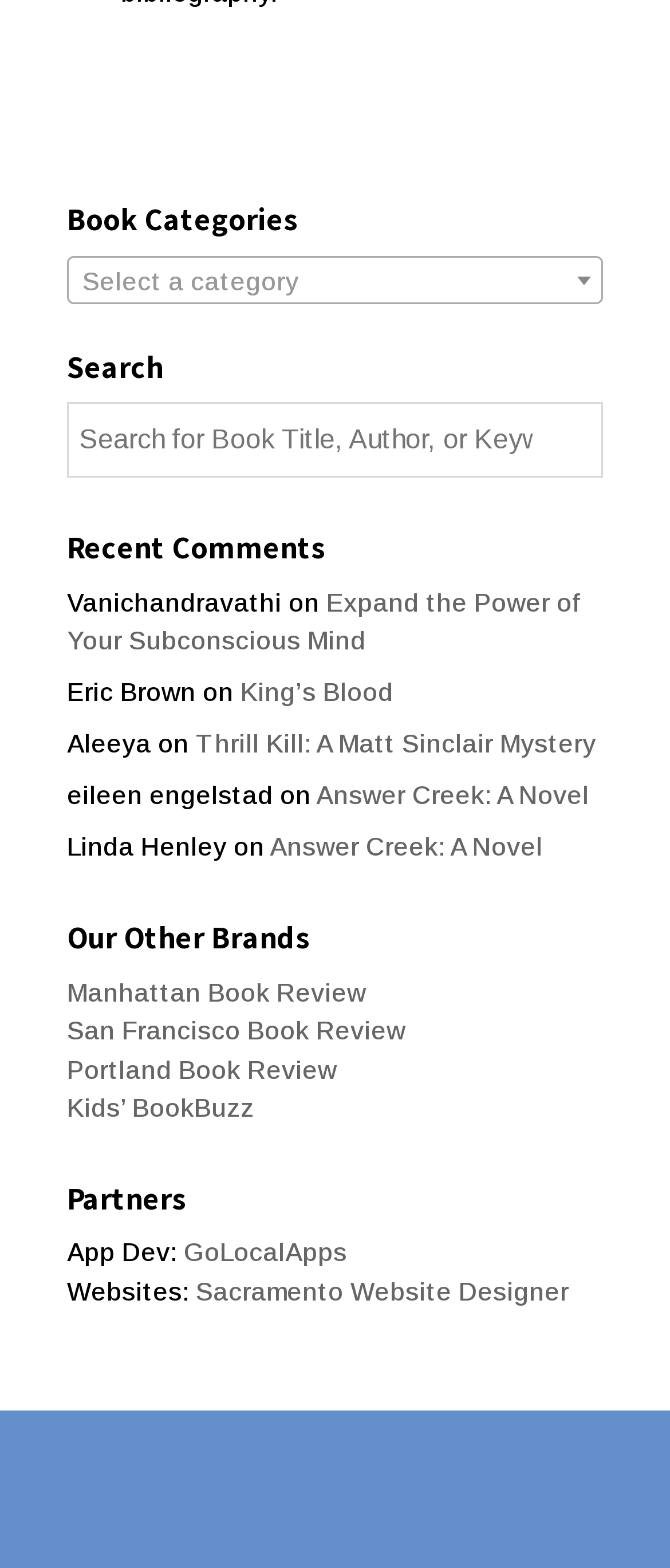Please provide a one-word or short phrase answer to the question:
What is the category selection option?

Select a category